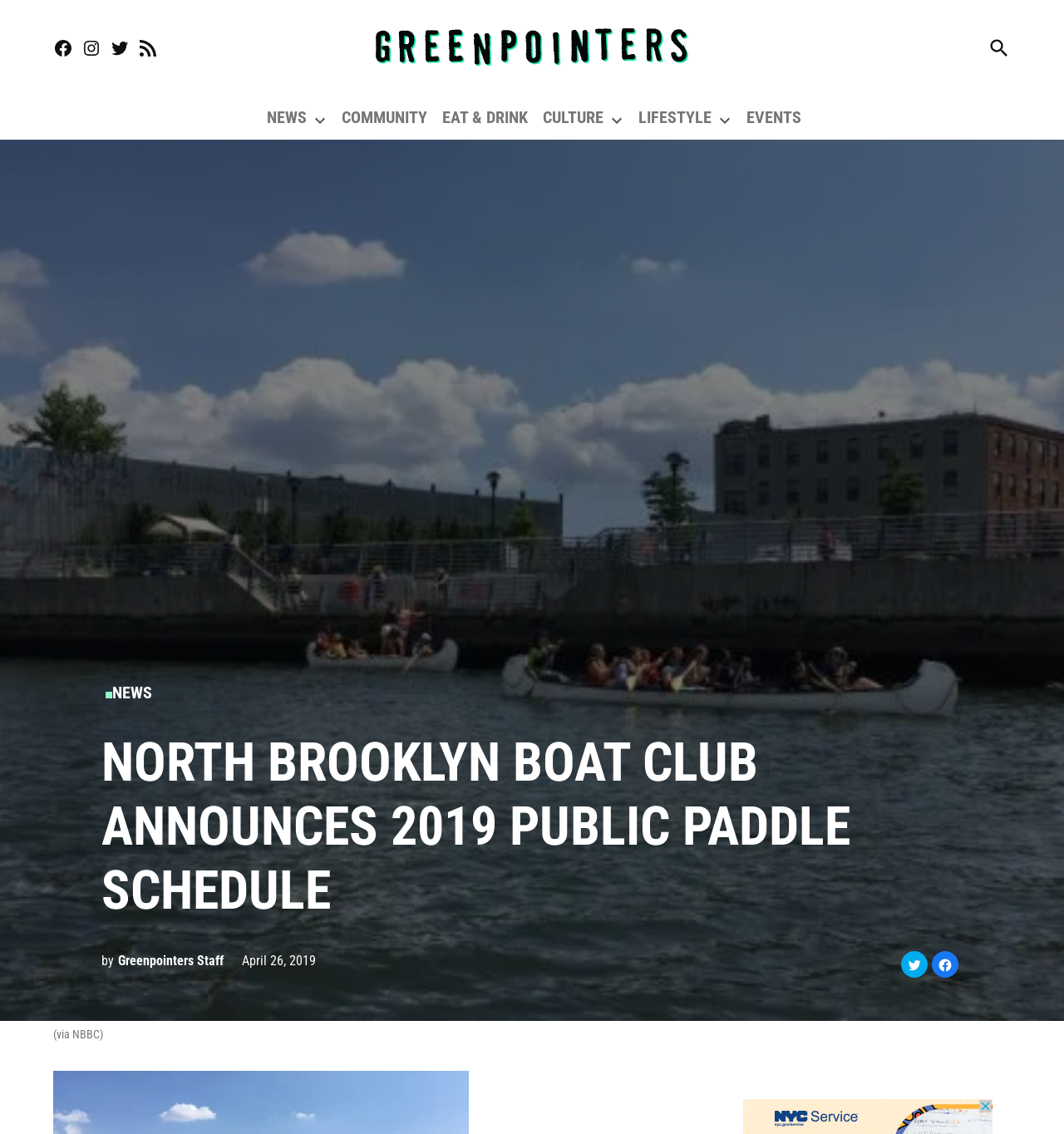Please identify the bounding box coordinates of the element's region that should be clicked to execute the following instruction: "Click on Facebook link". The bounding box coordinates must be four float numbers between 0 and 1, i.e., [left, top, right, bottom].

[0.05, 0.033, 0.069, 0.052]